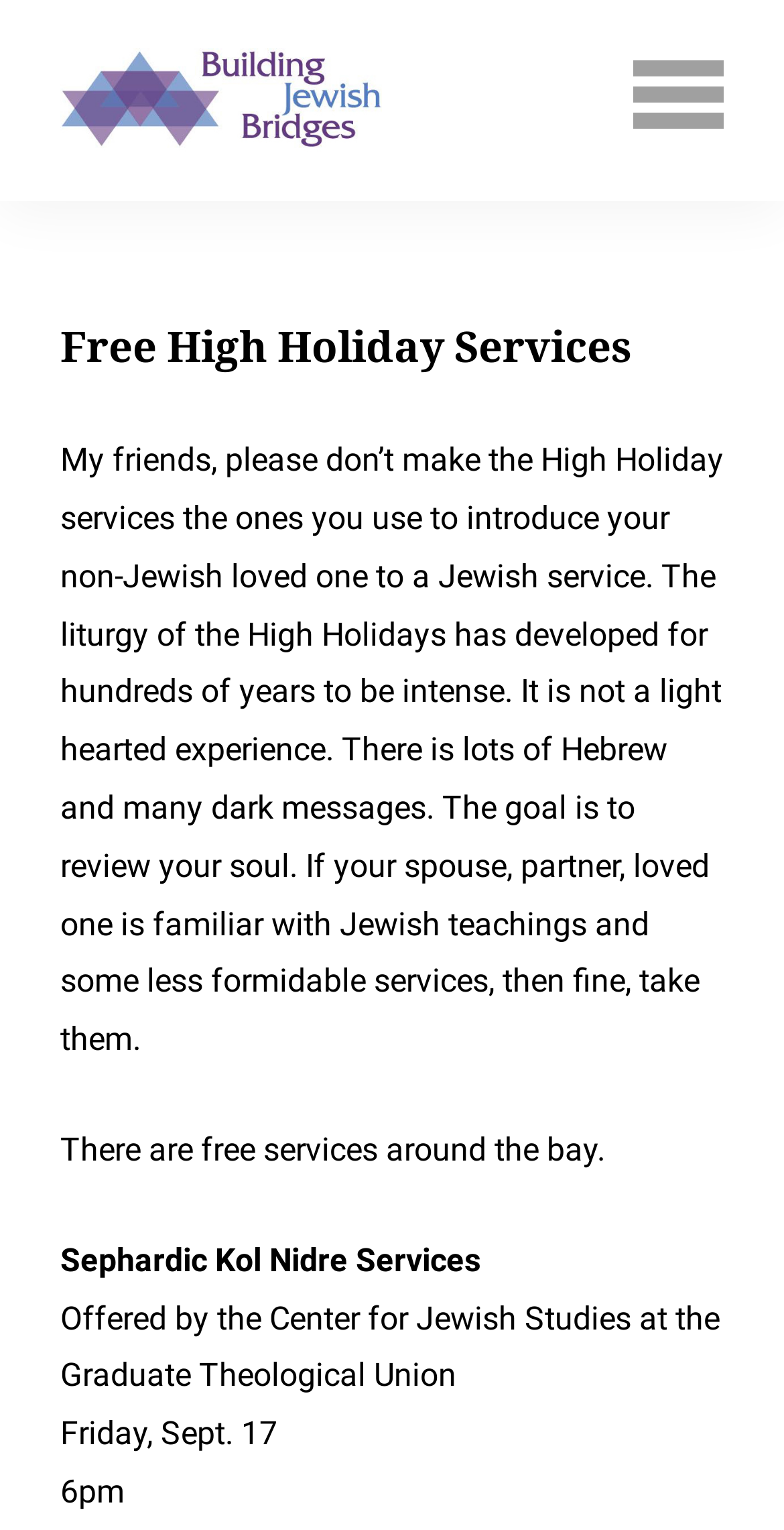What is the name of the organization behind the webpage?
Please ensure your answer to the question is detailed and covers all necessary aspects.

The webpage's navigation menu and header indicate that the organization behind the webpage is Building Jewish Bridges.